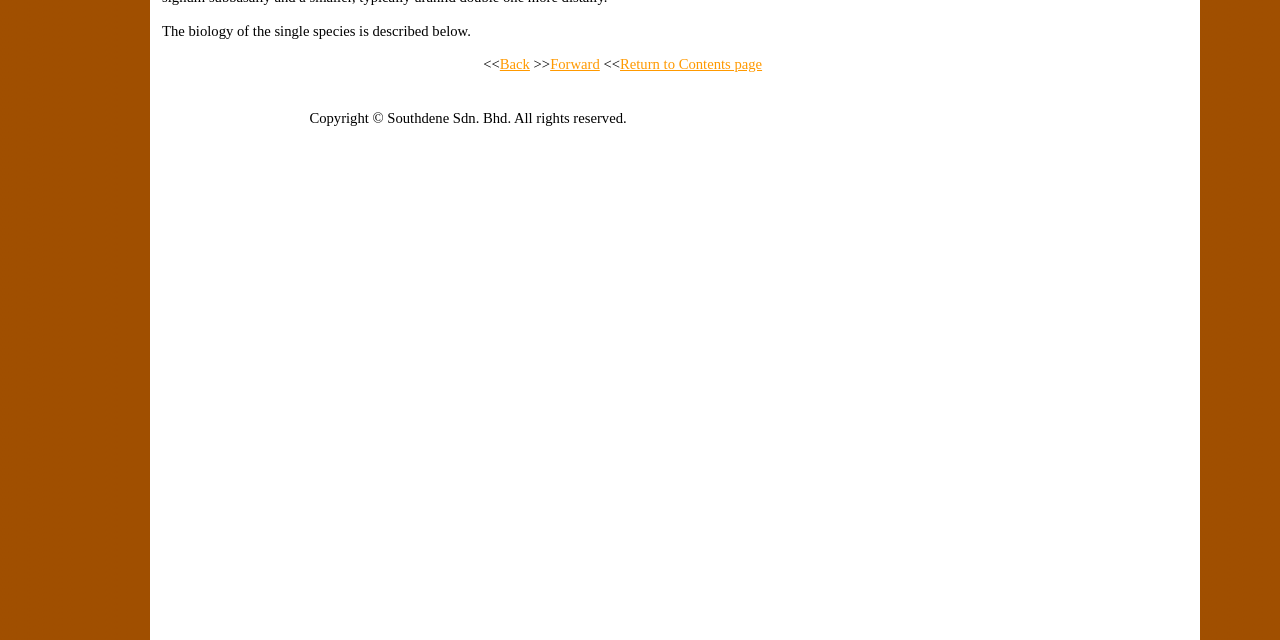Please find the bounding box coordinates in the format (top-left x, top-left y, bottom-right x, bottom-right y) for the given element description. Ensure the coordinates are floating point numbers between 0 and 1. Description: Facebook

None